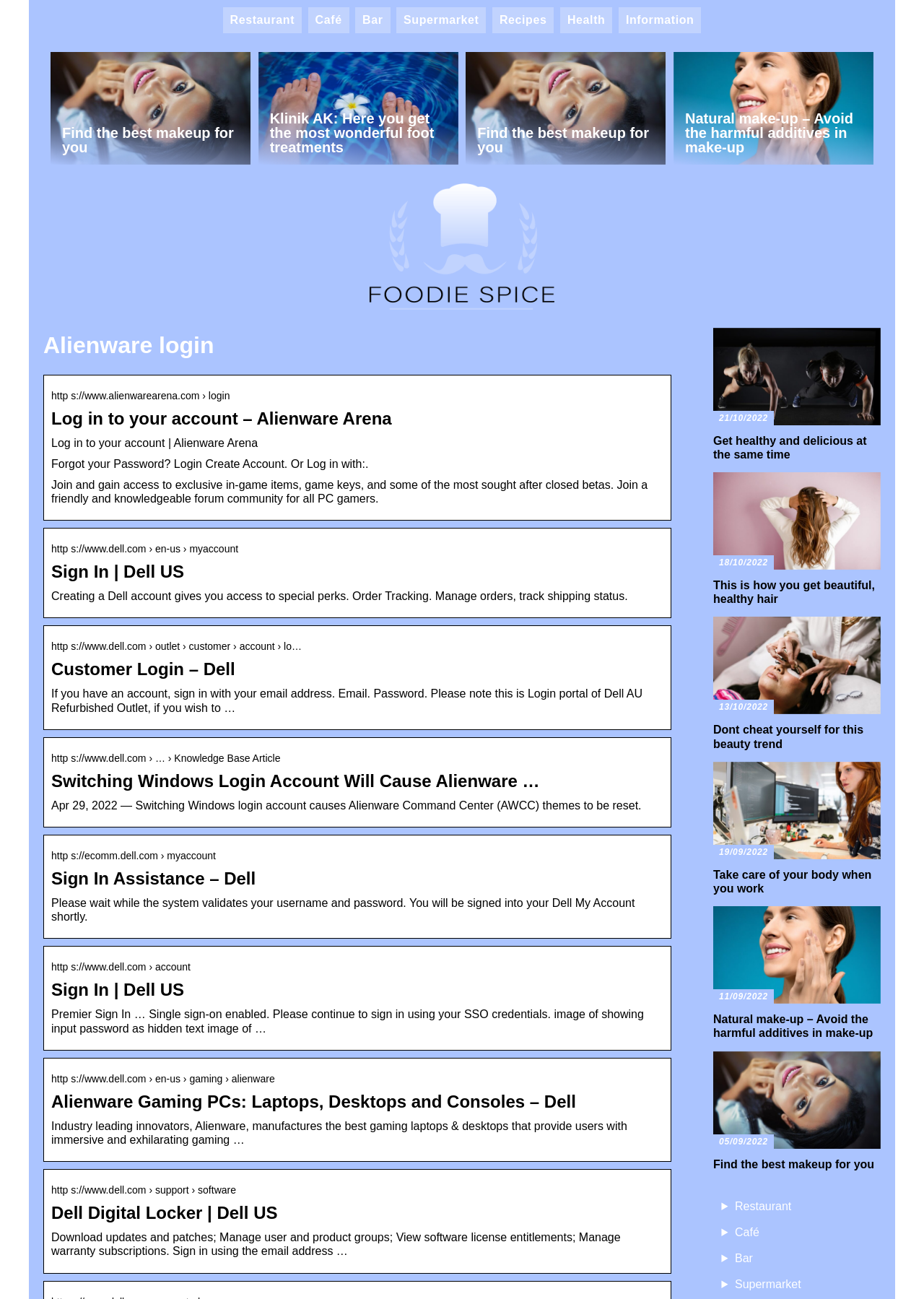Could you specify the bounding box coordinates for the clickable section to complete the following instruction: "Click on 'Customer Login – Dell'"?

[0.055, 0.508, 0.718, 0.523]